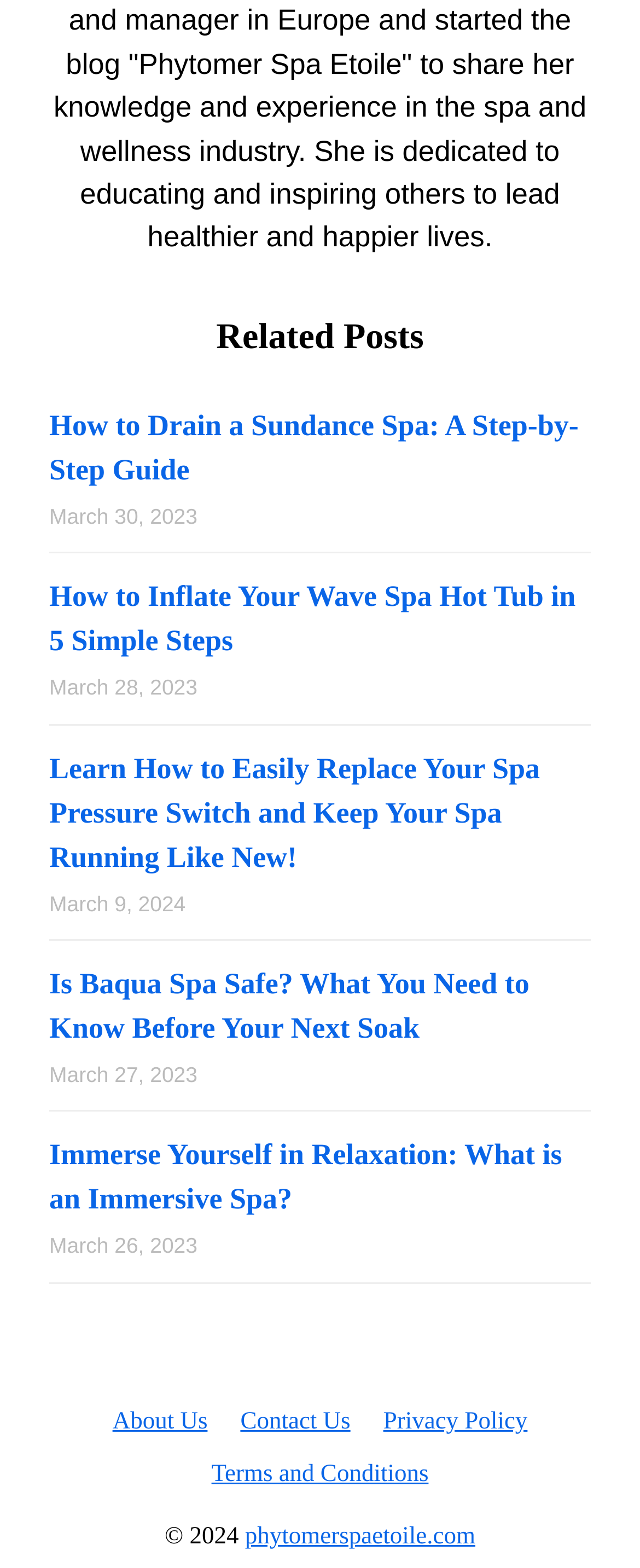How many article titles are on this webpage?
Using the image as a reference, answer the question with a short word or phrase.

7